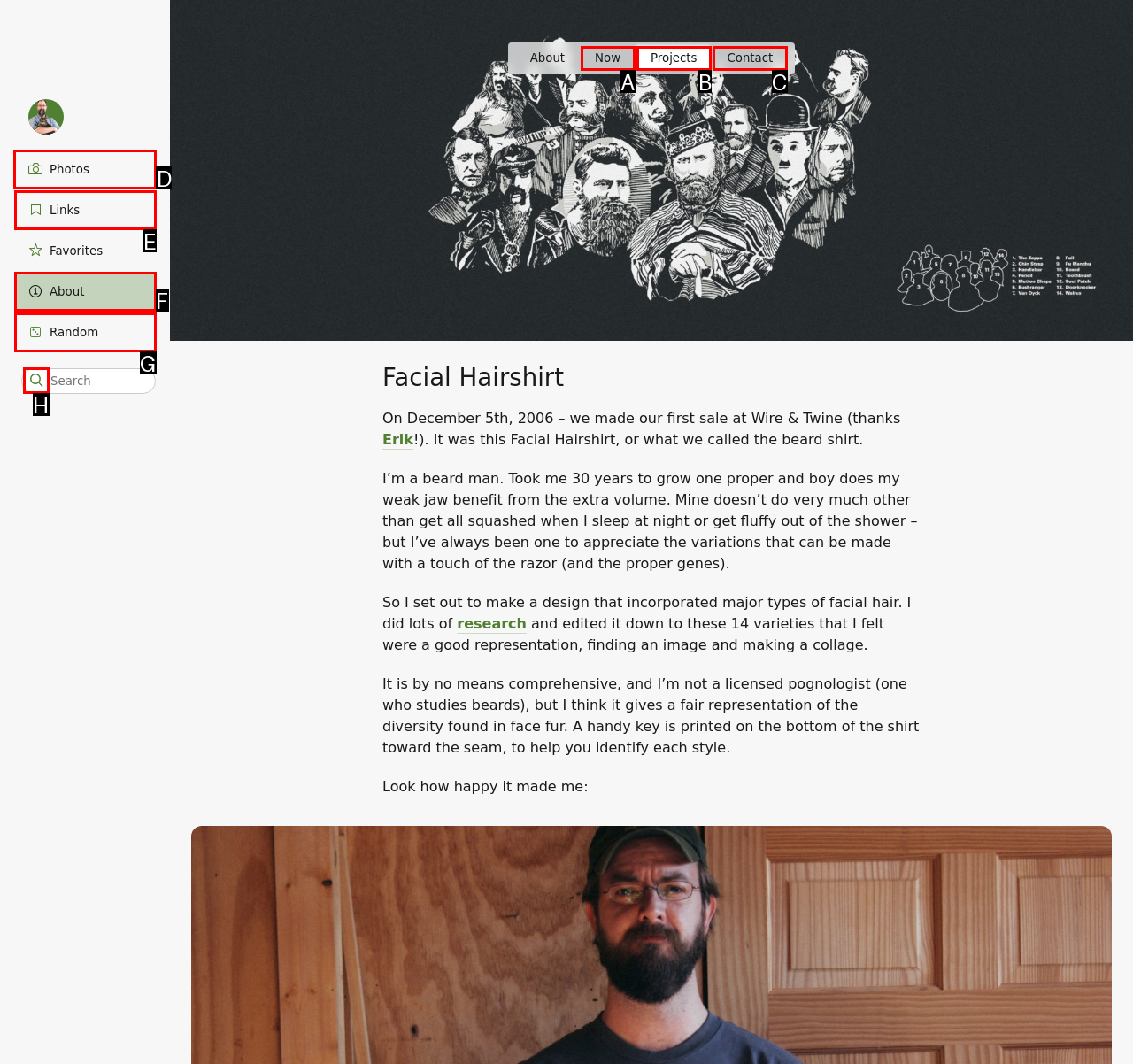Determine which HTML element should be clicked for this task: Click on the 'Photos' link
Provide the option's letter from the available choices.

D